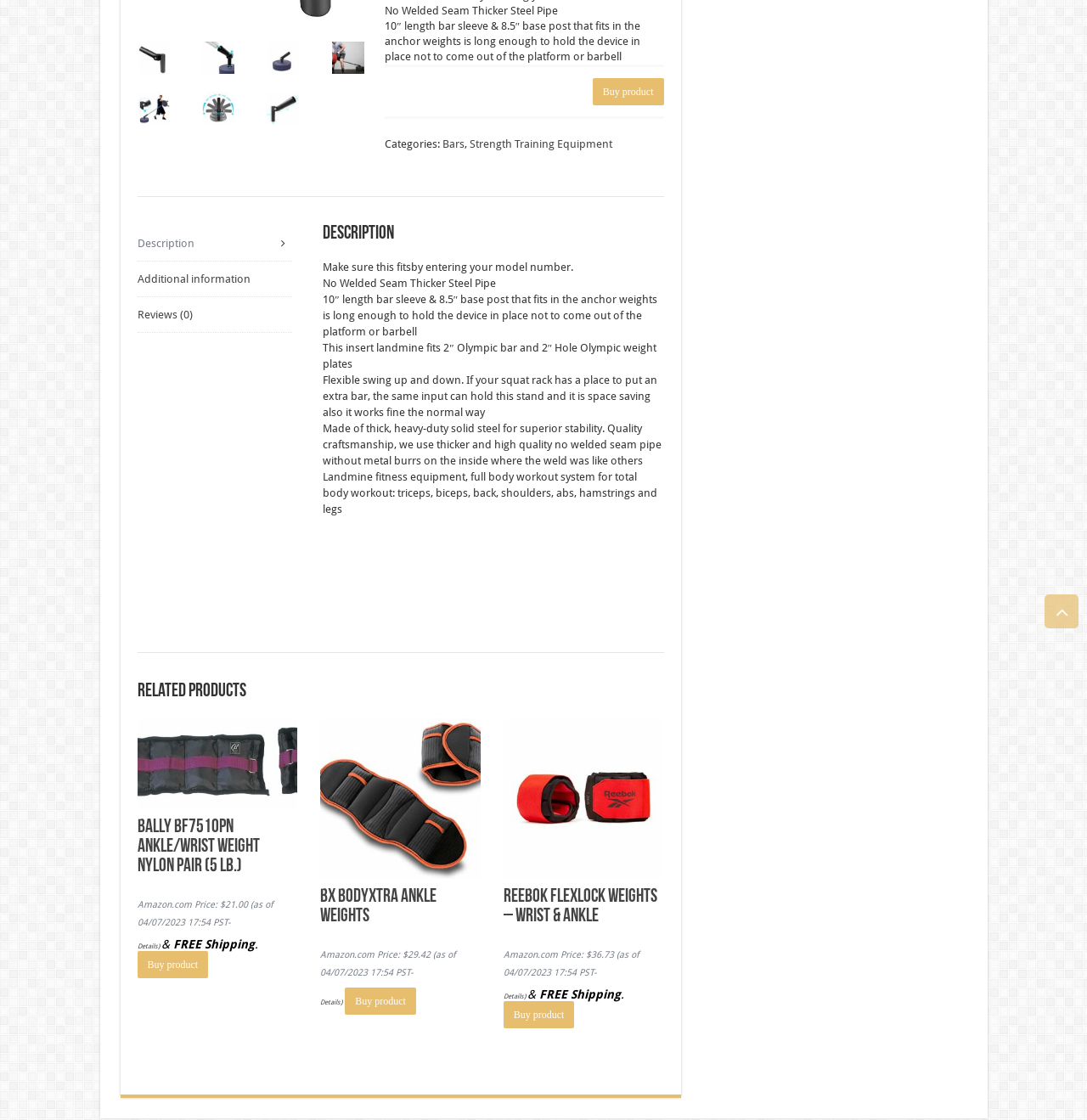Identify the bounding box coordinates for the UI element described by the following text: "Strength Training Equipment". Provide the coordinates as four float numbers between 0 and 1, in the format [left, top, right, bottom].

[0.432, 0.123, 0.563, 0.134]